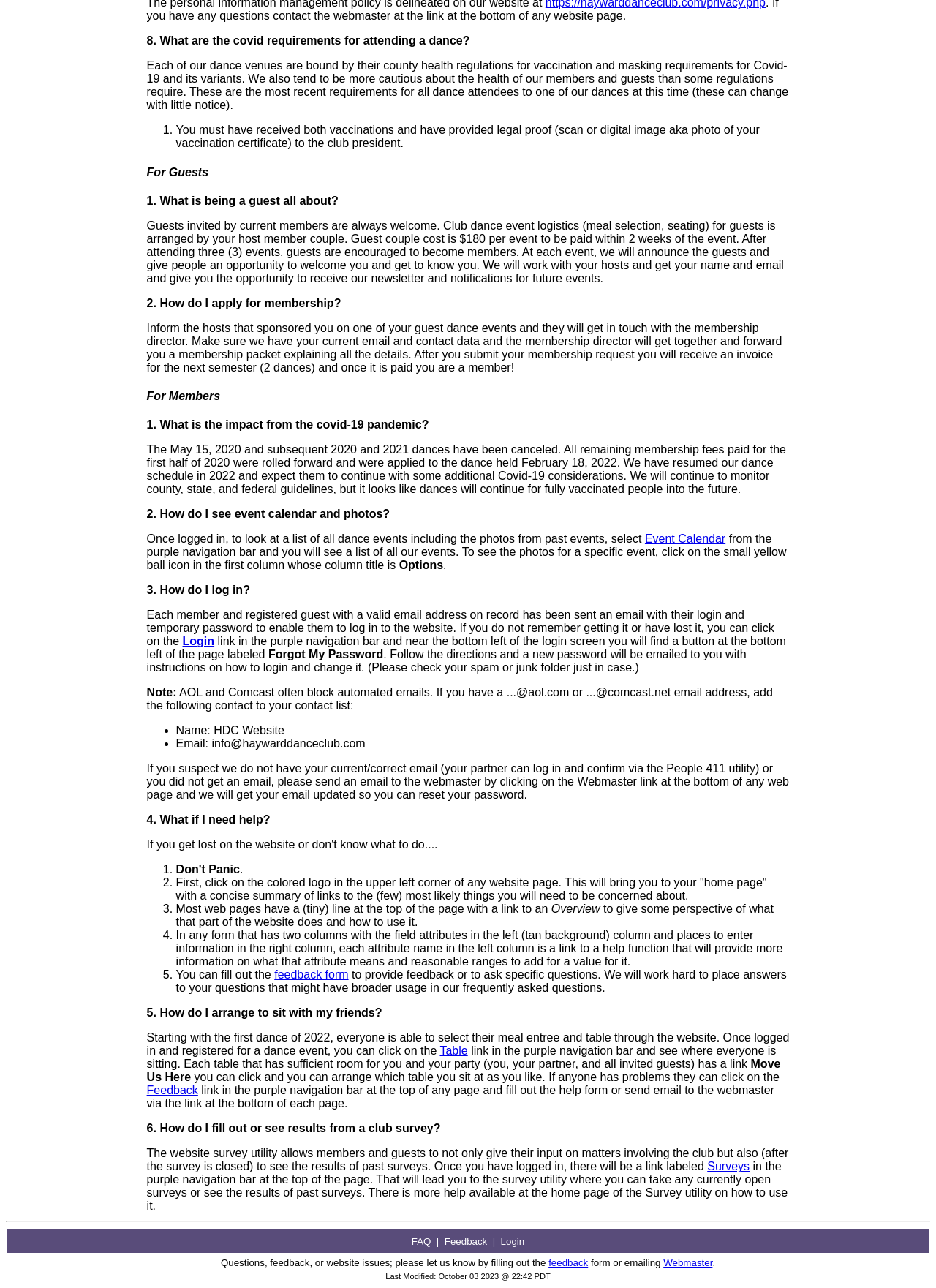Predict the bounding box of the UI element that fits this description: "Event Calendar".

[0.689, 0.414, 0.775, 0.423]